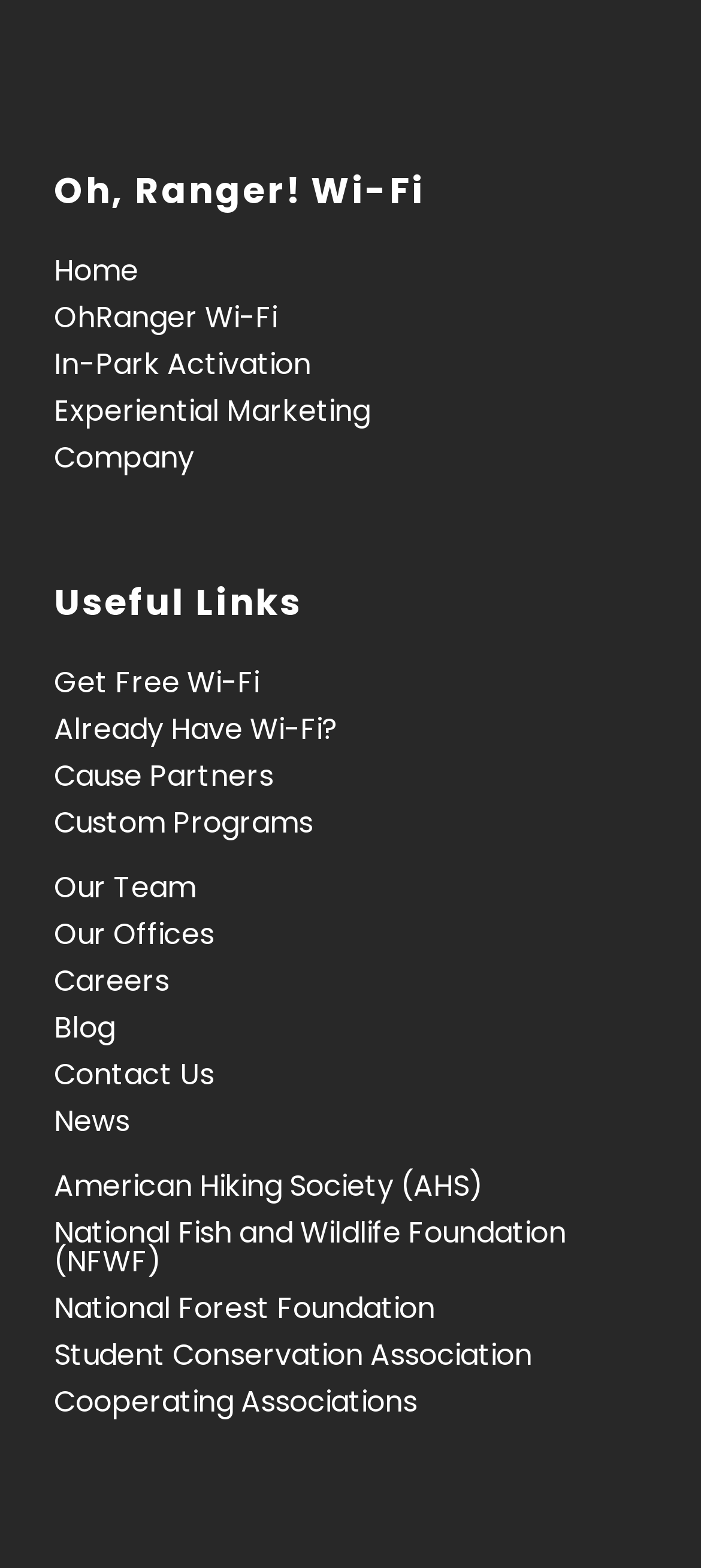Kindly determine the bounding box coordinates of the area that needs to be clicked to fulfill this instruction: "go to home page".

[0.077, 0.16, 0.197, 0.186]